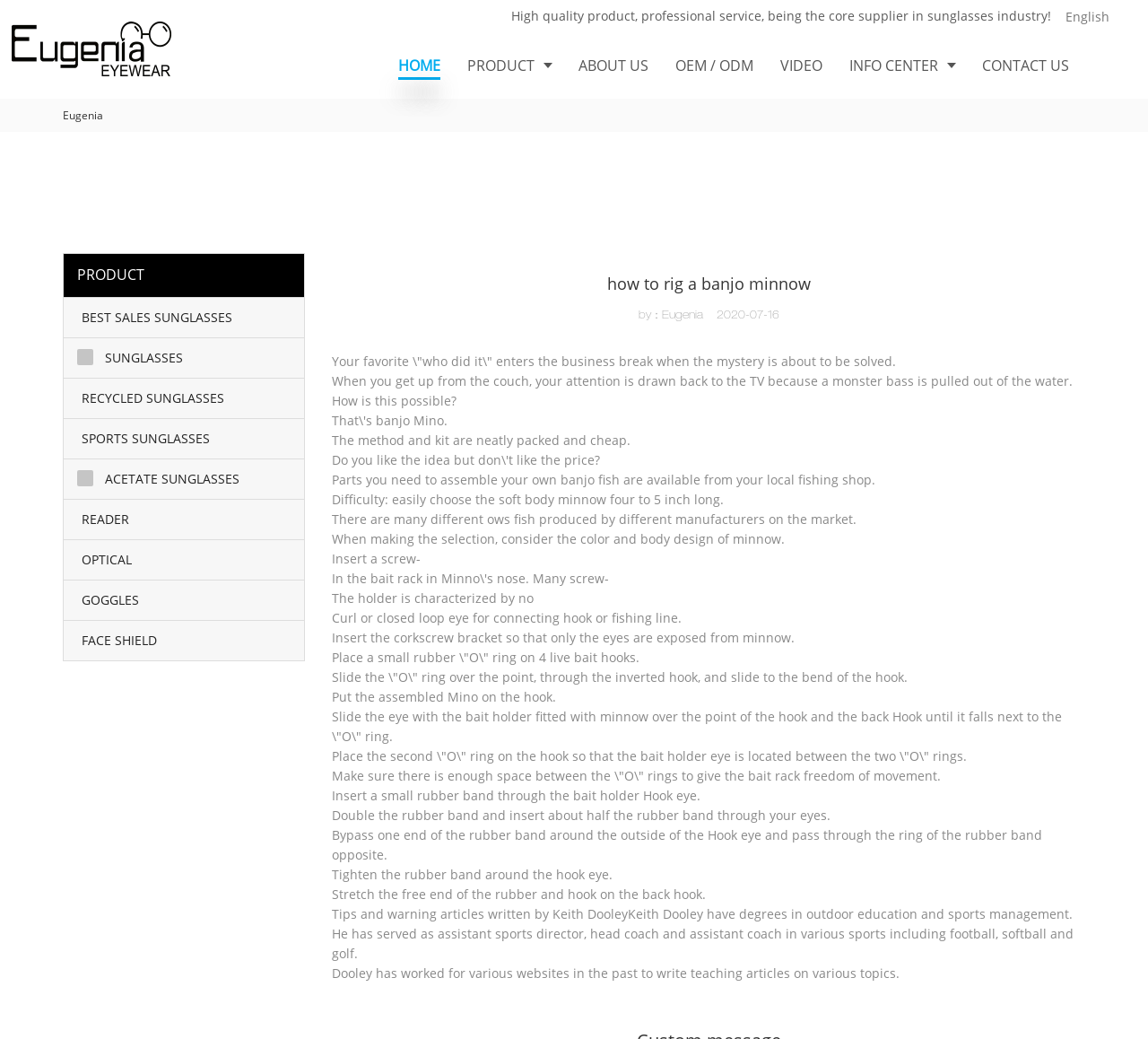Can you show the bounding box coordinates of the region to click on to complete the task described in the instruction: "click the 'HOME' link"?

[0.335, 0.031, 0.395, 0.095]